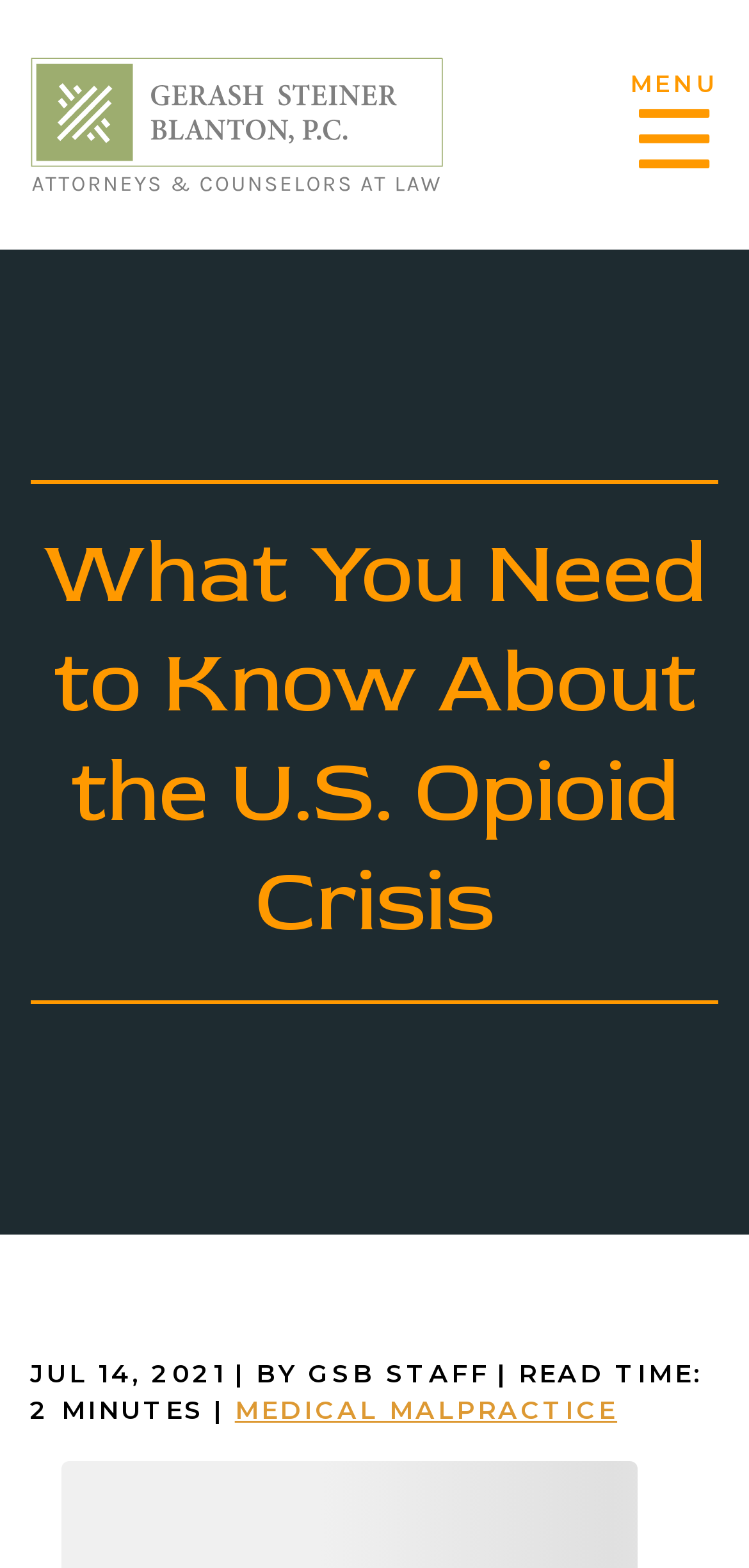Extract the top-level heading from the webpage and provide its text.

What You Need to Know About the U.S. Opioid Crisis